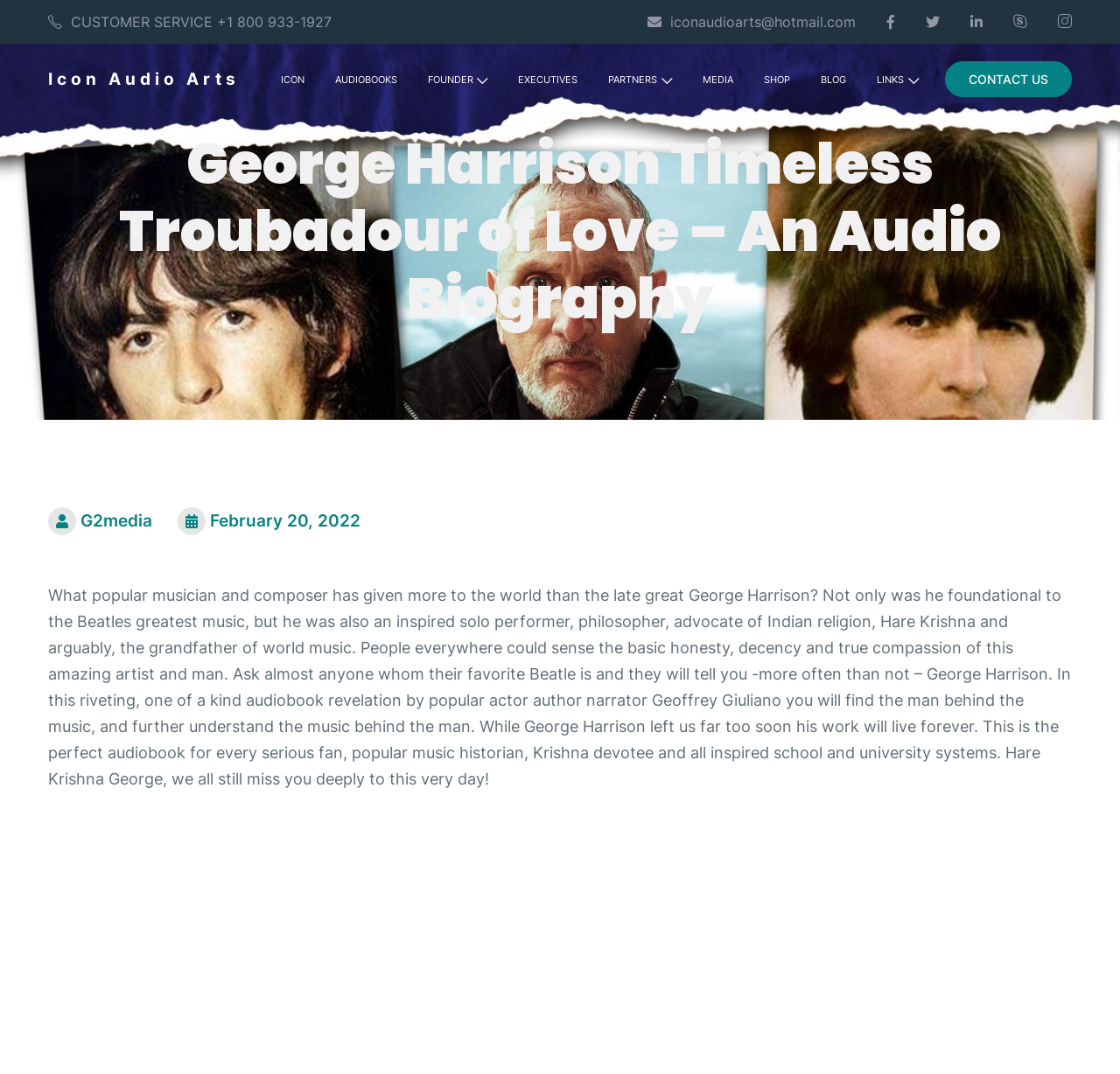What is the phone number for customer service?
Please respond to the question with a detailed and well-explained answer.

I found the phone number for customer service by looking at the top navigation bar, where I saw a link with the text ' CUSTOMER SERVICE +1 800 933-1927'. The phone number is clearly displayed next to the customer service text.